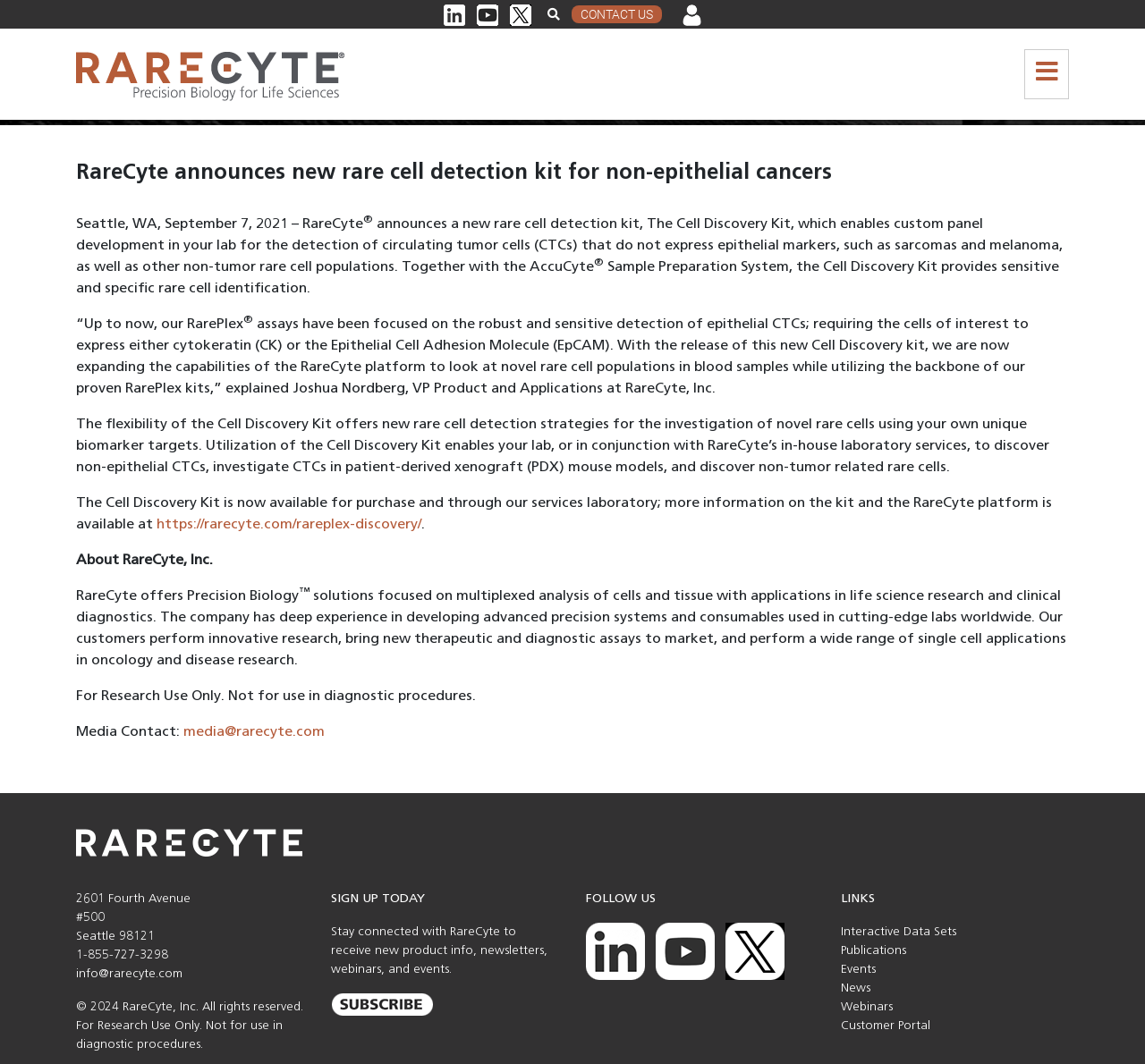How many social media platforms are linked?
Please respond to the question with a detailed and informative answer.

The webpage has links to three social media platforms: LinkedIn, YouTube, and Twitter, which are mentioned in the 'FOLLOW US' section.